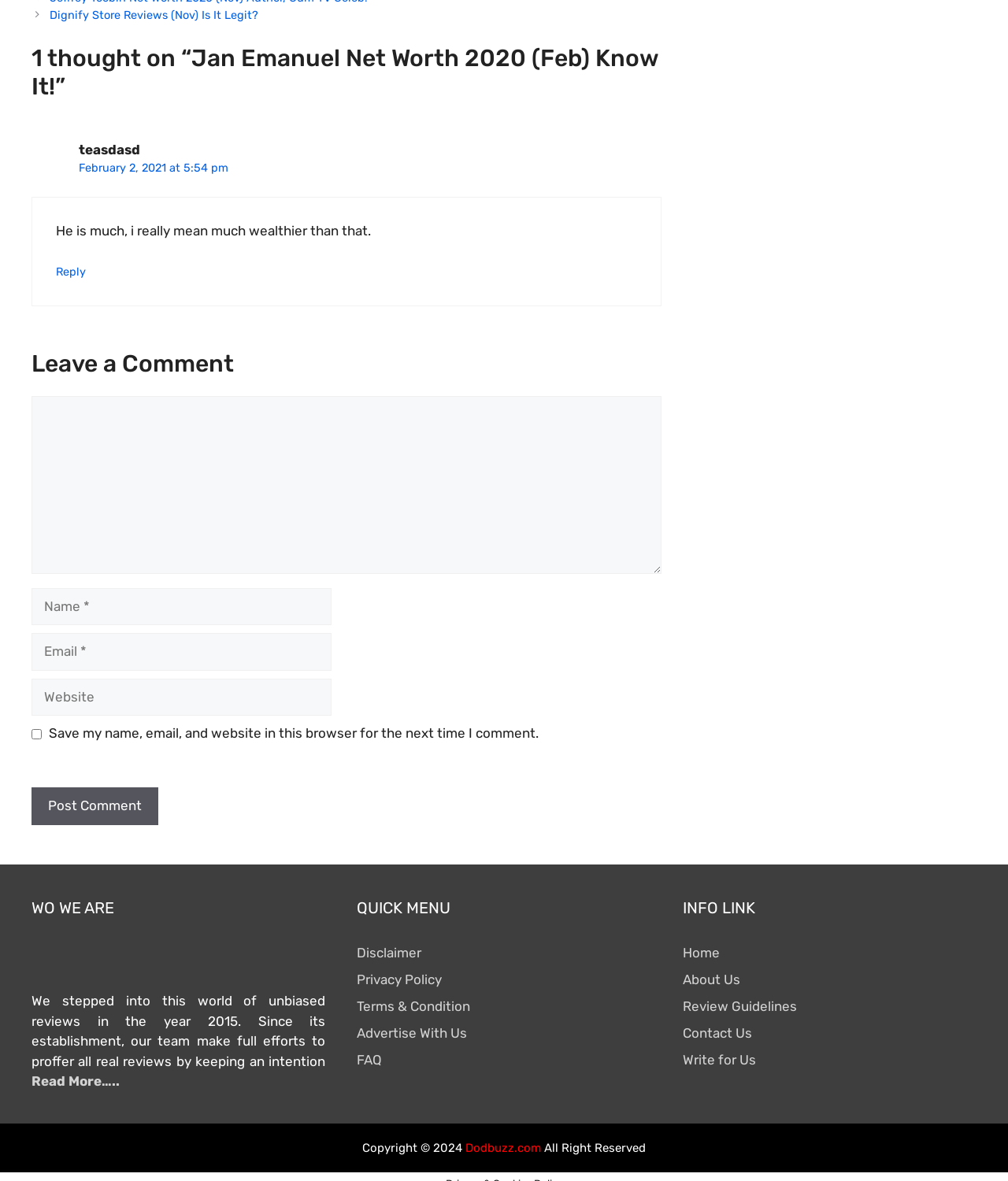Can you pinpoint the bounding box coordinates for the clickable element required for this instruction: "Post Comment"? The coordinates should be four float numbers between 0 and 1, i.e., [left, top, right, bottom].

[0.031, 0.667, 0.157, 0.699]